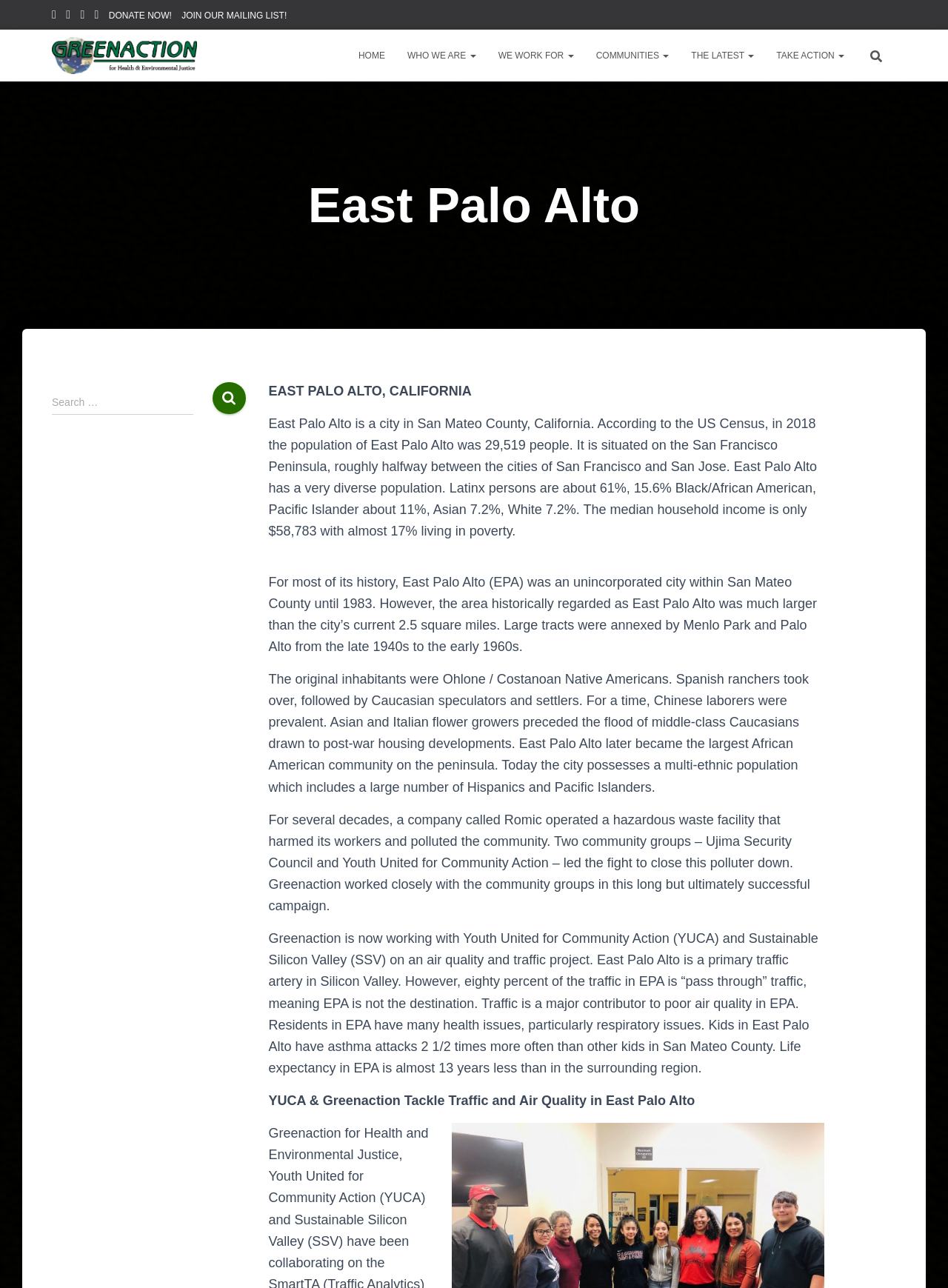Locate and extract the headline of this webpage.

East Palo Alto